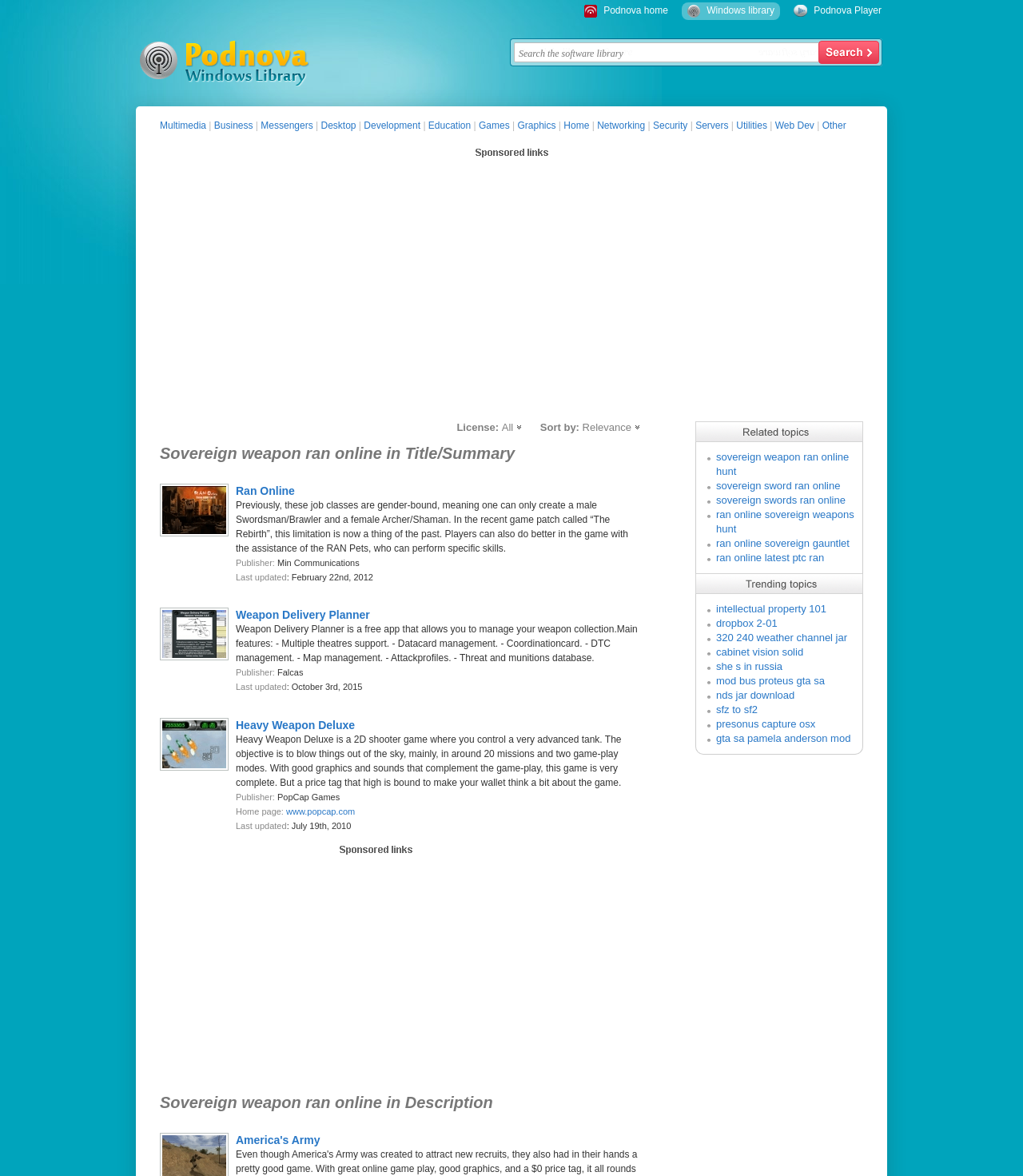Determine the bounding box coordinates of the section I need to click to execute the following instruction: "Search the software library". Provide the coordinates as four float numbers between 0 and 1, i.e., [left, top, right, bottom].

[0.503, 0.04, 0.792, 0.051]